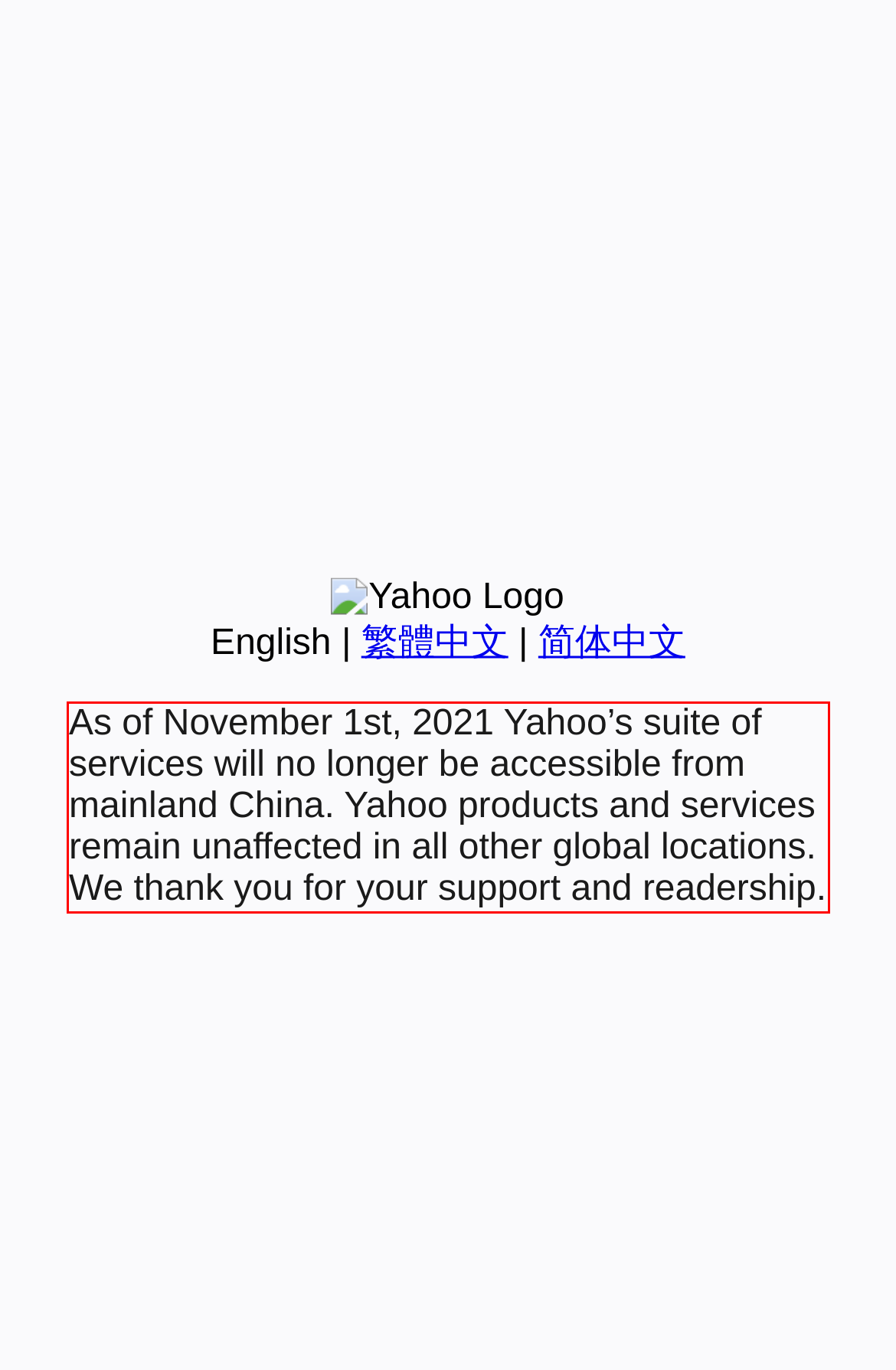You are looking at a screenshot of a webpage with a red rectangle bounding box. Use OCR to identify and extract the text content found inside this red bounding box.

As of November 1st, 2021 Yahoo’s suite of services will no longer be accessible from mainland China. Yahoo products and services remain unaffected in all other global locations. We thank you for your support and readership.